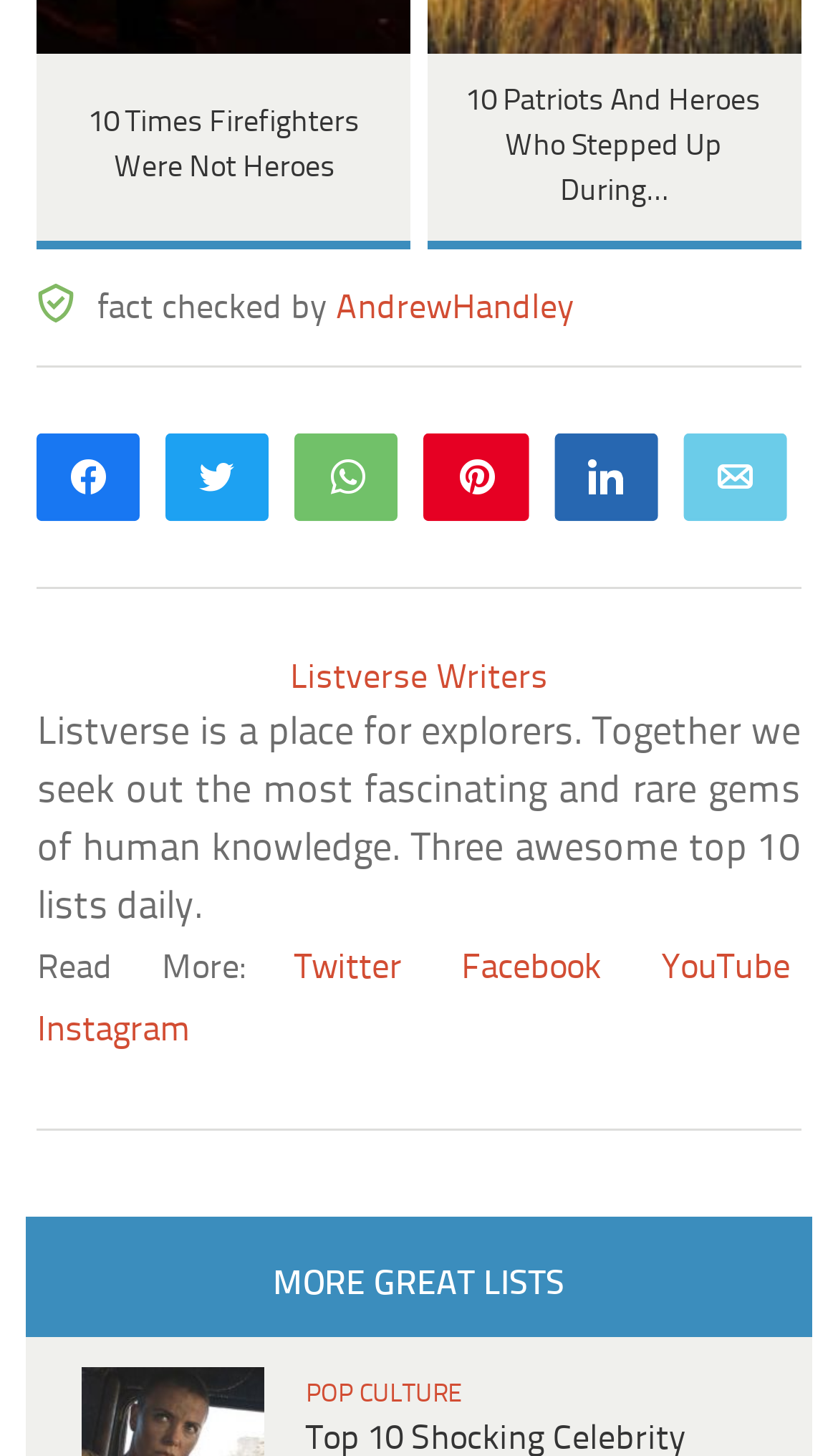Provide the bounding box coordinates for the specified HTML element described in this description: "Pop Culture". The coordinates should be four float numbers ranging from 0 to 1, in the format [left, top, right, bottom].

[0.365, 0.947, 0.552, 0.967]